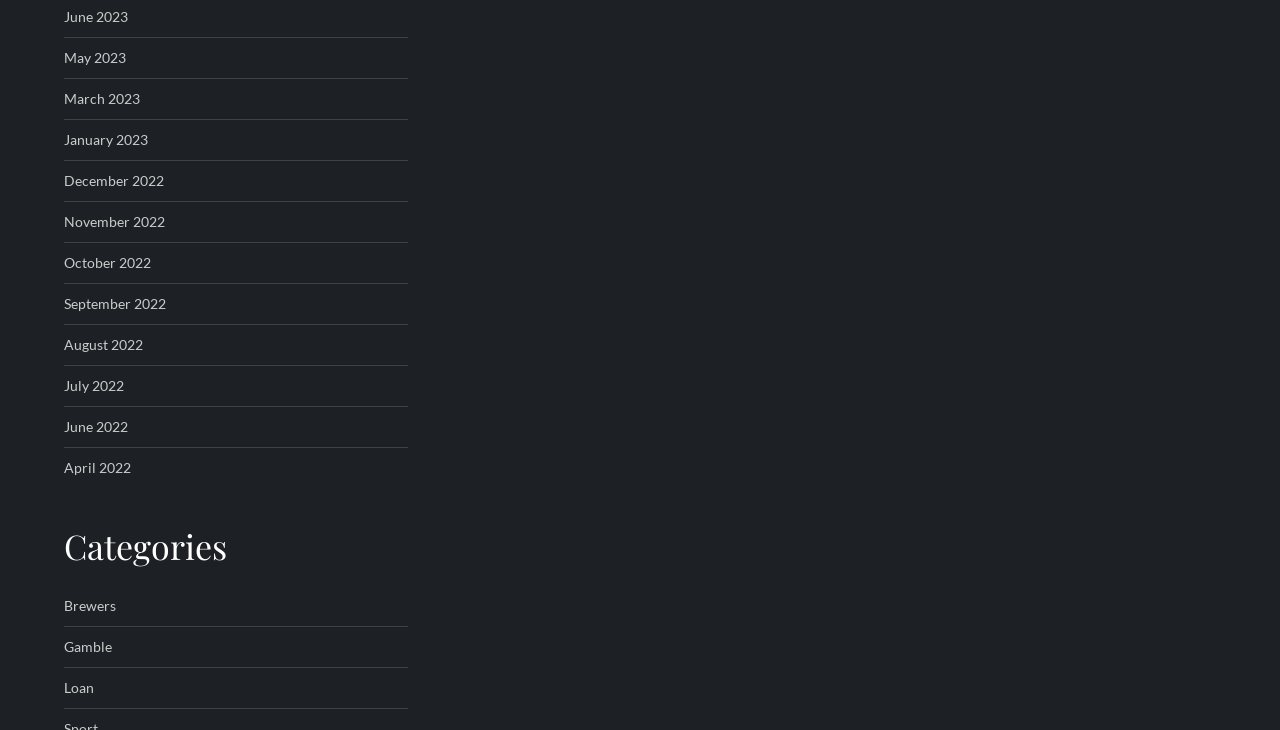Find the bounding box coordinates for the HTML element described in this sentence: "January 2023". Provide the coordinates as four float numbers between 0 and 1, in the format [left, top, right, bottom].

[0.05, 0.173, 0.116, 0.209]